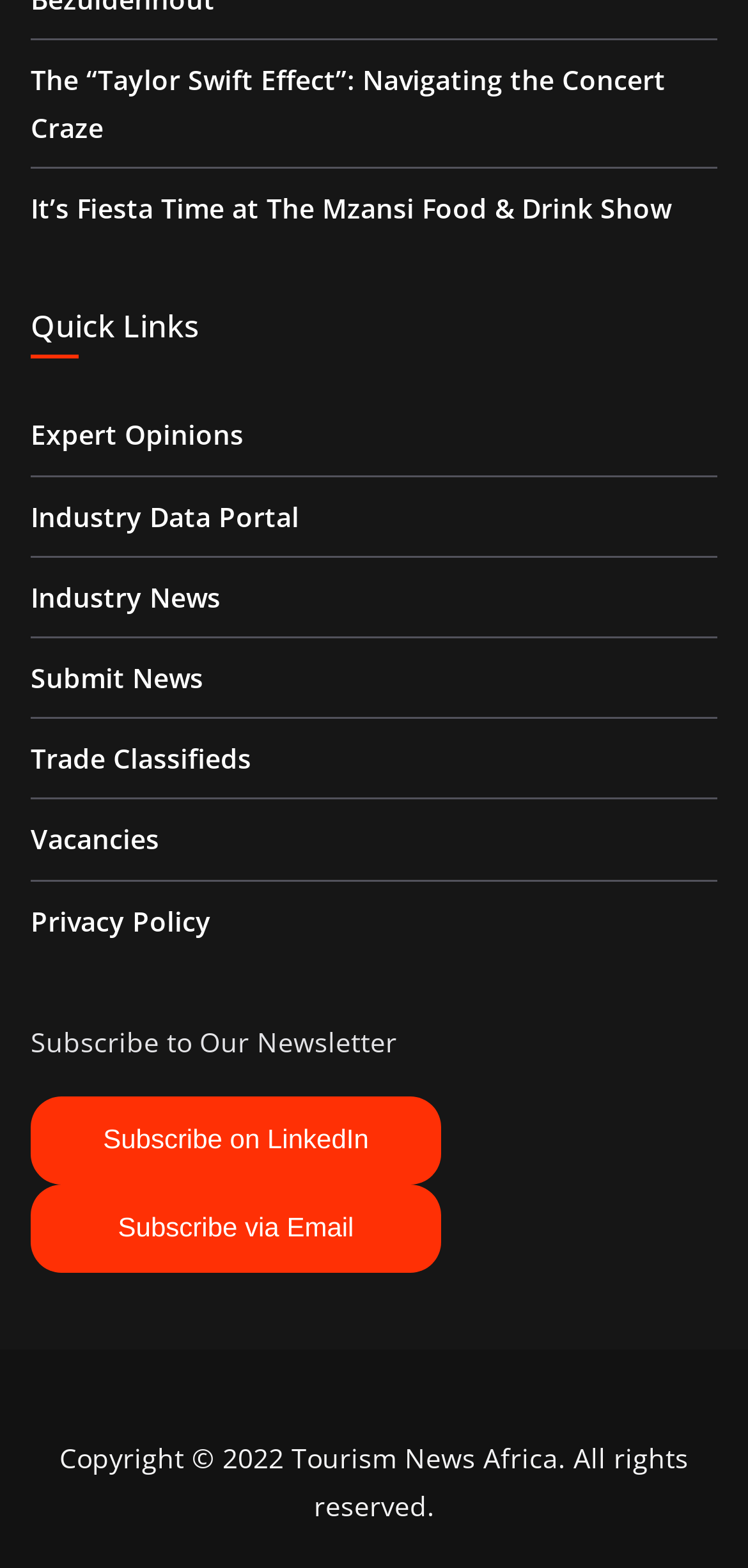Locate the bounding box coordinates of the area where you should click to accomplish the instruction: "Subscribe on LinkedIn".

[0.041, 0.699, 0.59, 0.755]